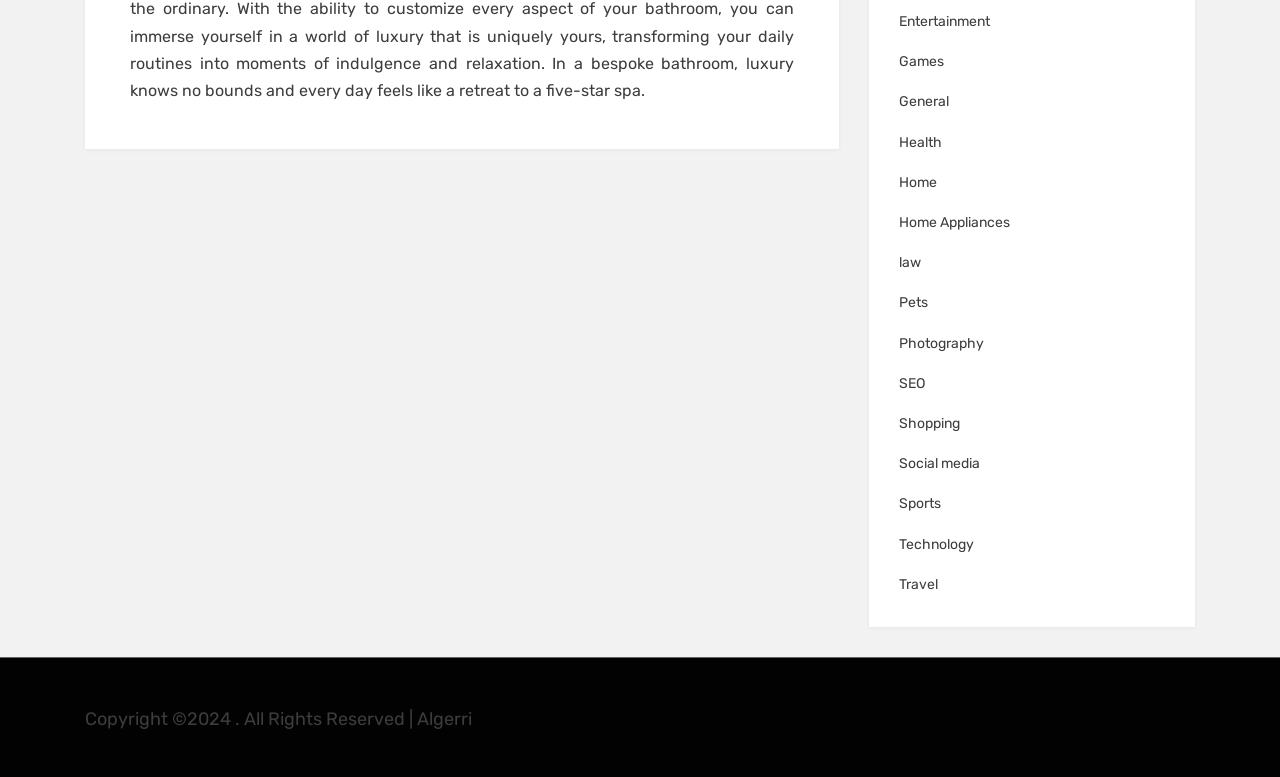Find the bounding box coordinates of the clickable area that will achieve the following instruction: "Explore Photography".

[0.702, 0.426, 0.769, 0.448]